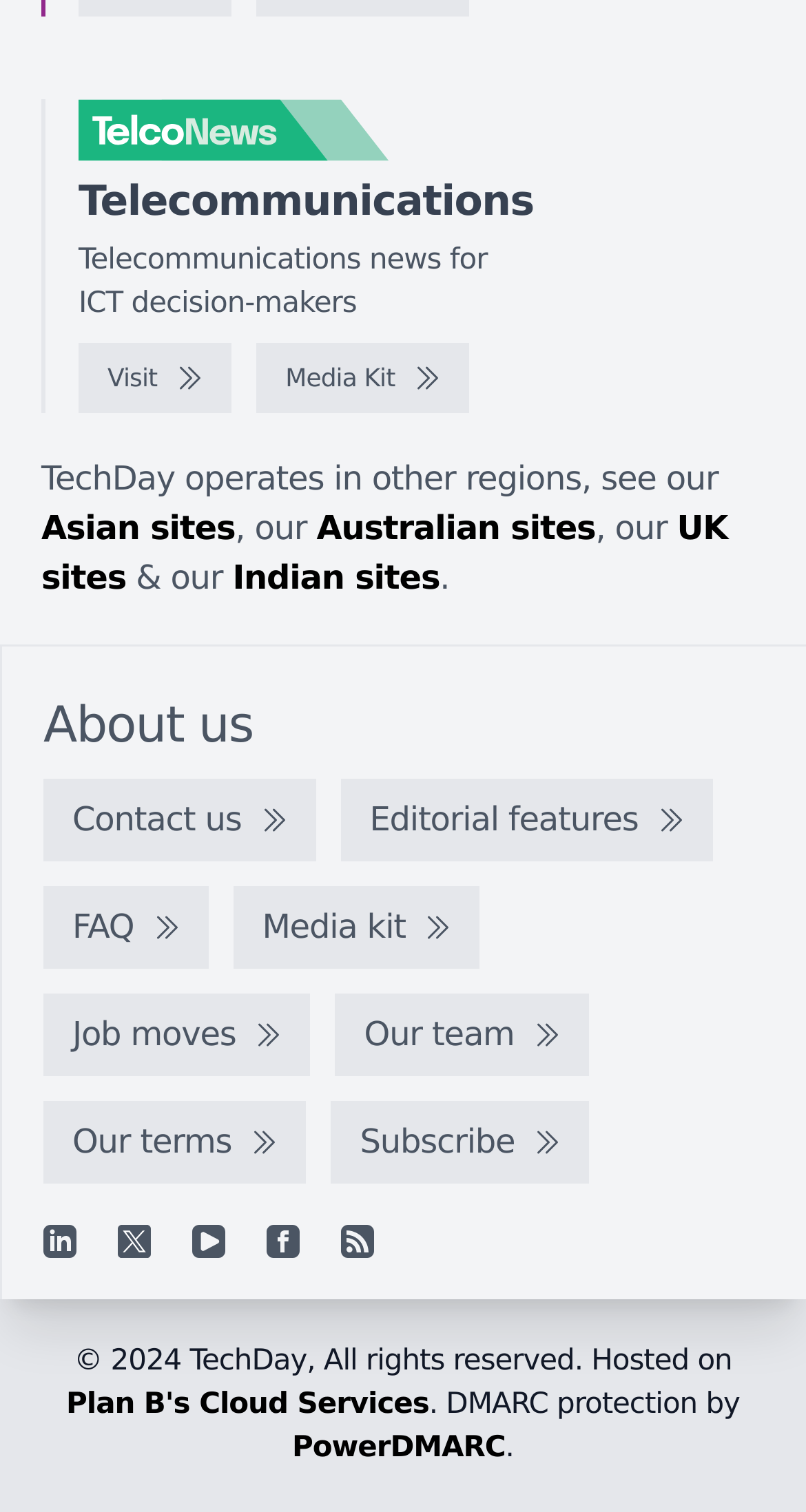Bounding box coordinates are given in the format (top-left x, top-left y, bottom-right x, bottom-right y). All values should be floating point numbers between 0 and 1. Provide the bounding box coordinate for the UI element described as: Plan B's Cloud Services

[0.082, 0.918, 0.532, 0.94]